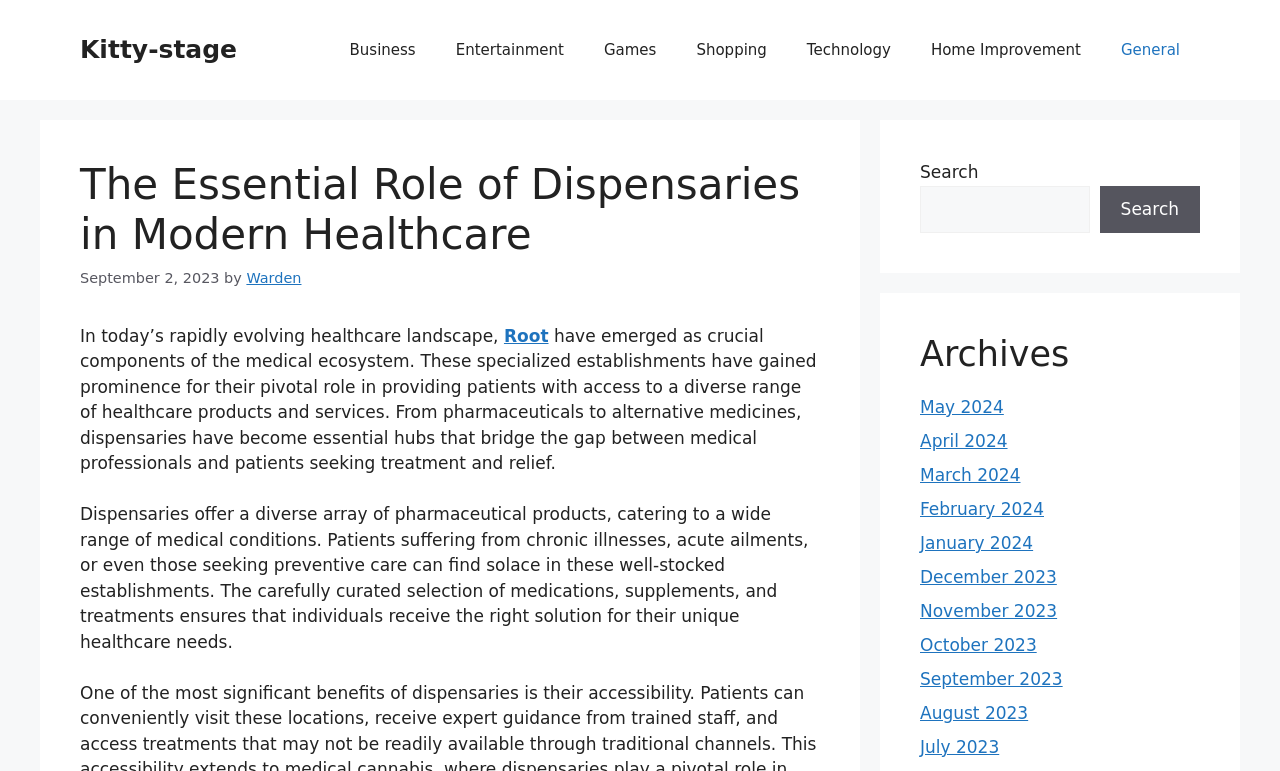Please specify the bounding box coordinates of the area that should be clicked to accomplish the following instruction: "Search for something". The coordinates should consist of four float numbers between 0 and 1, i.e., [left, top, right, bottom].

[0.719, 0.241, 0.851, 0.302]